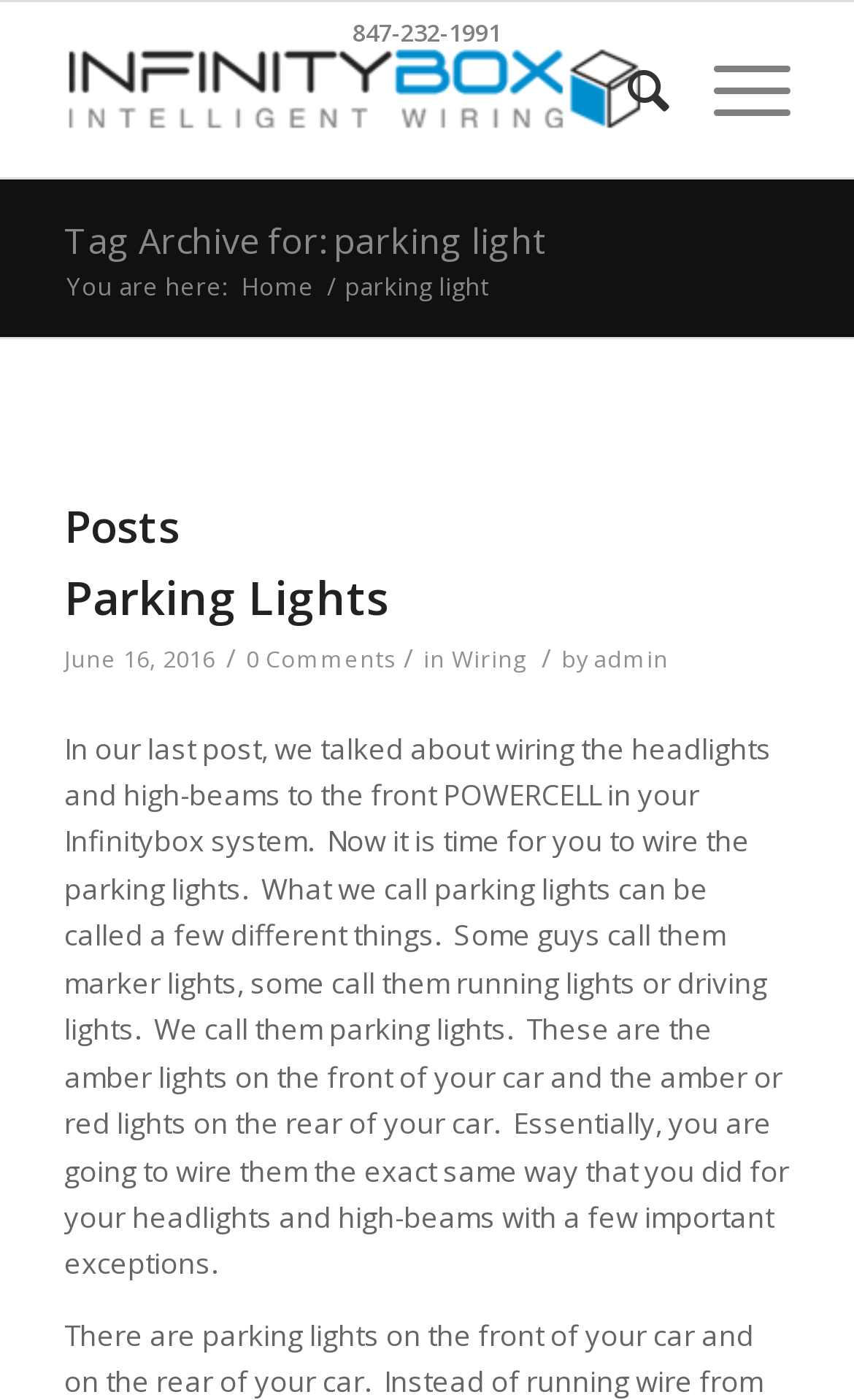Locate the bounding box coordinates of the area to click to fulfill this instruction: "Go to the home page". The bounding box should be presented as four float numbers between 0 and 1, in the order [left, top, right, bottom].

[0.275, 0.192, 0.375, 0.215]